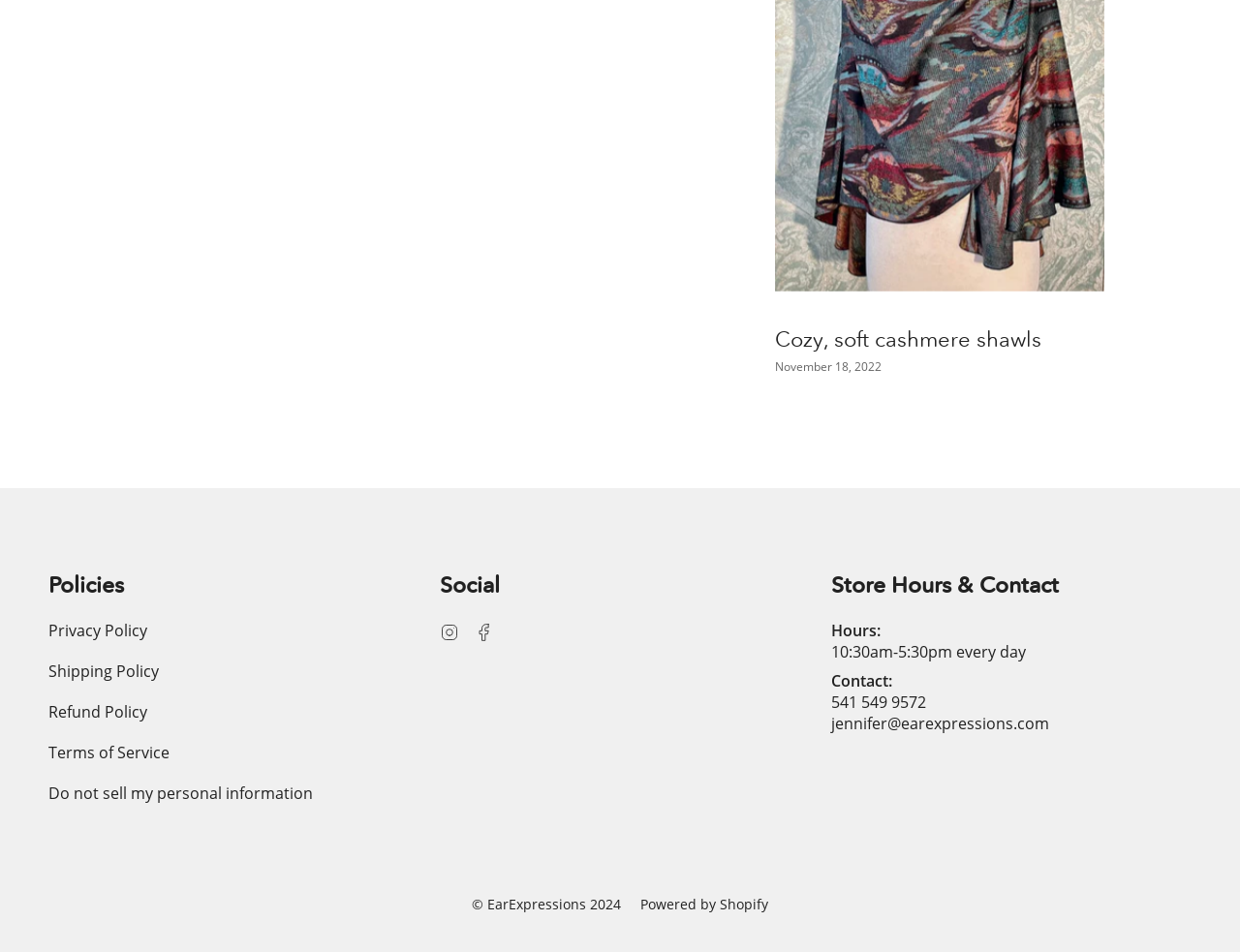What is the date mentioned on the webpage?
Based on the screenshot, provide a one-word or short-phrase response.

November 18, 2022